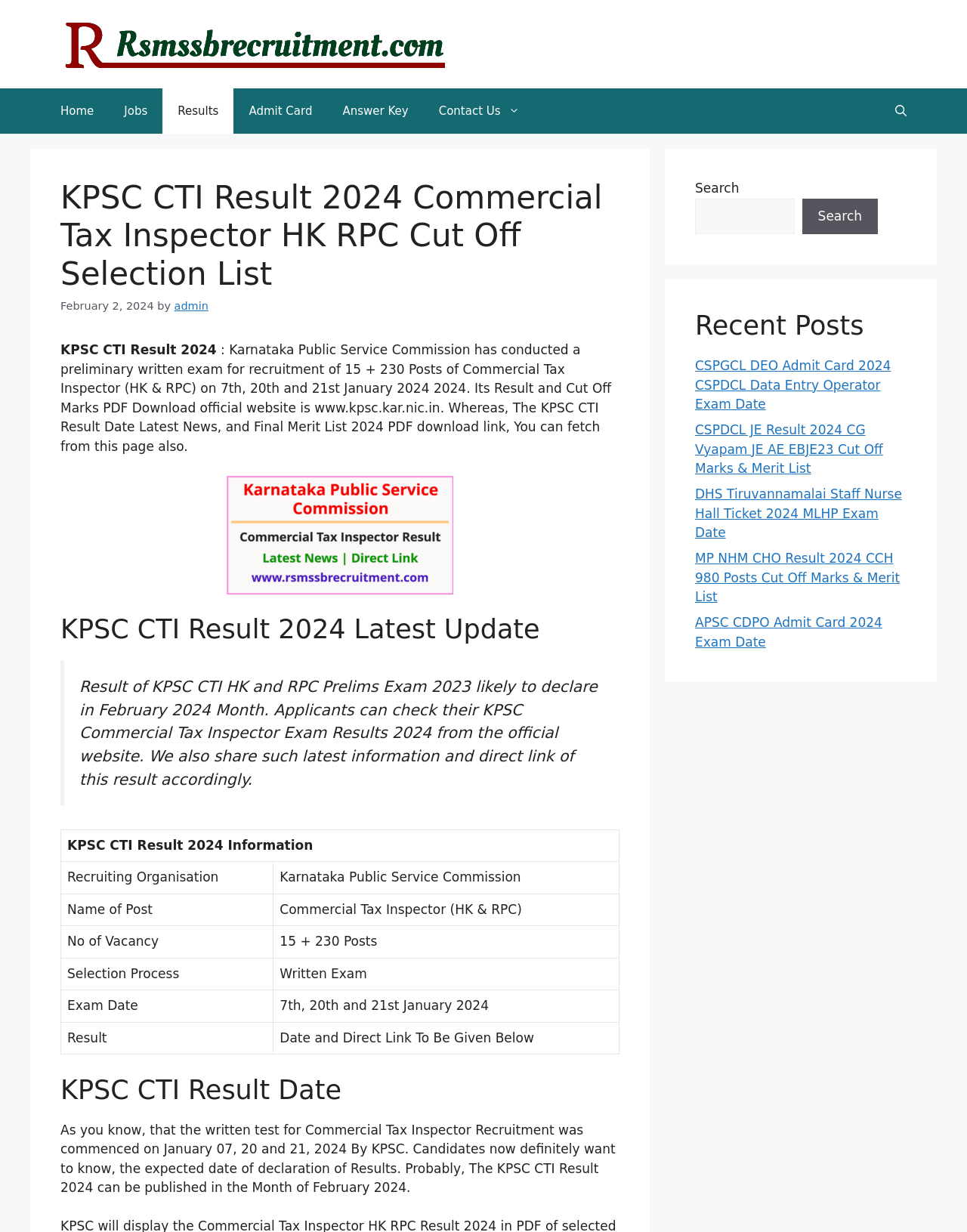Offer an in-depth caption of the entire webpage.

This webpage is about the KPSC CTI Result 2024, specifically the expected date, cut-off marks, and recruitment details for the Commercial Tax Inspector (HK & RPC) position. 

At the top, there is a banner with a link to the website "Rsmssbrecruitment.com" and an image of the same. Below the banner, there is a primary navigation menu with links to "Home", "Jobs", "Results", "Admit Card", "Answer Key", and "Contact Us". 

On the left side, there is a heading that reads "KPSC CTI Result 2024 Commercial Tax Inspector HK RPC Cut Off Selection List". Below this heading, there is a paragraph of text that provides information about the recruitment process, including the exam dates and the expected result declaration date. 

To the right of this text, there is an image related to the KPSC CTI Result. Below the image, there is a heading "KPSC CTI Result 2024 Latest Update" followed by a blockquote with text that provides an update on the result declaration. 

Further down, there is a table with information about the recruitment, including the recruiting organization, name of post, number of vacancies, selection process, exam date, and result declaration date. 

Below the table, there is a heading "KPSC CTI Result Date" followed by a paragraph of text that discusses the expected date of result declaration. 

On the right side of the page, there are two complementary sections. The top section has a search bar with a button to search. The bottom section has a heading "Recent Posts" followed by links to other related articles, including CSPGCL DEO Admit Card 2024, CSPDCL JE Result 2024, DHS Tiruvannamalai Staff Nurse Hall Ticket 2024, MP NHM CHO Result 2024, and APSC CDPO Admit Card 2024.